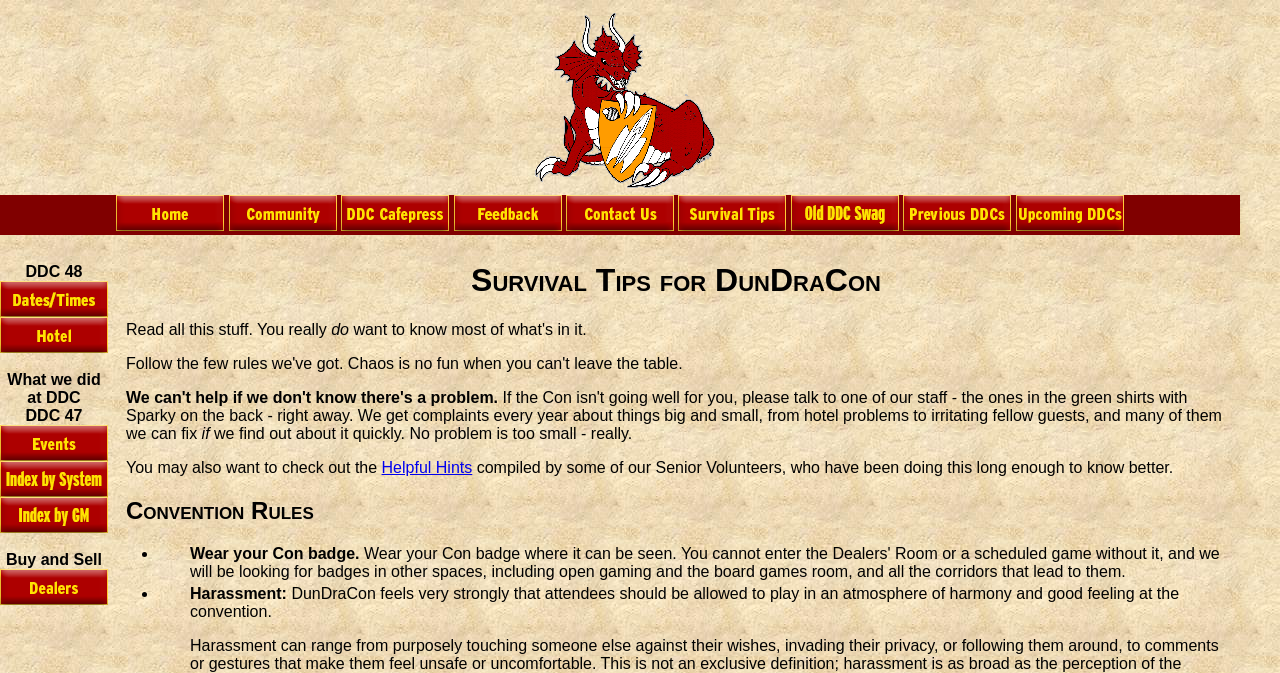Bounding box coordinates must be specified in the format (top-left x, top-left y, bottom-right x, bottom-right y). All values should be floating point numbers between 0 and 1. What are the bounding box coordinates of the UI element described as: Helpful Hints

[0.298, 0.682, 0.369, 0.707]